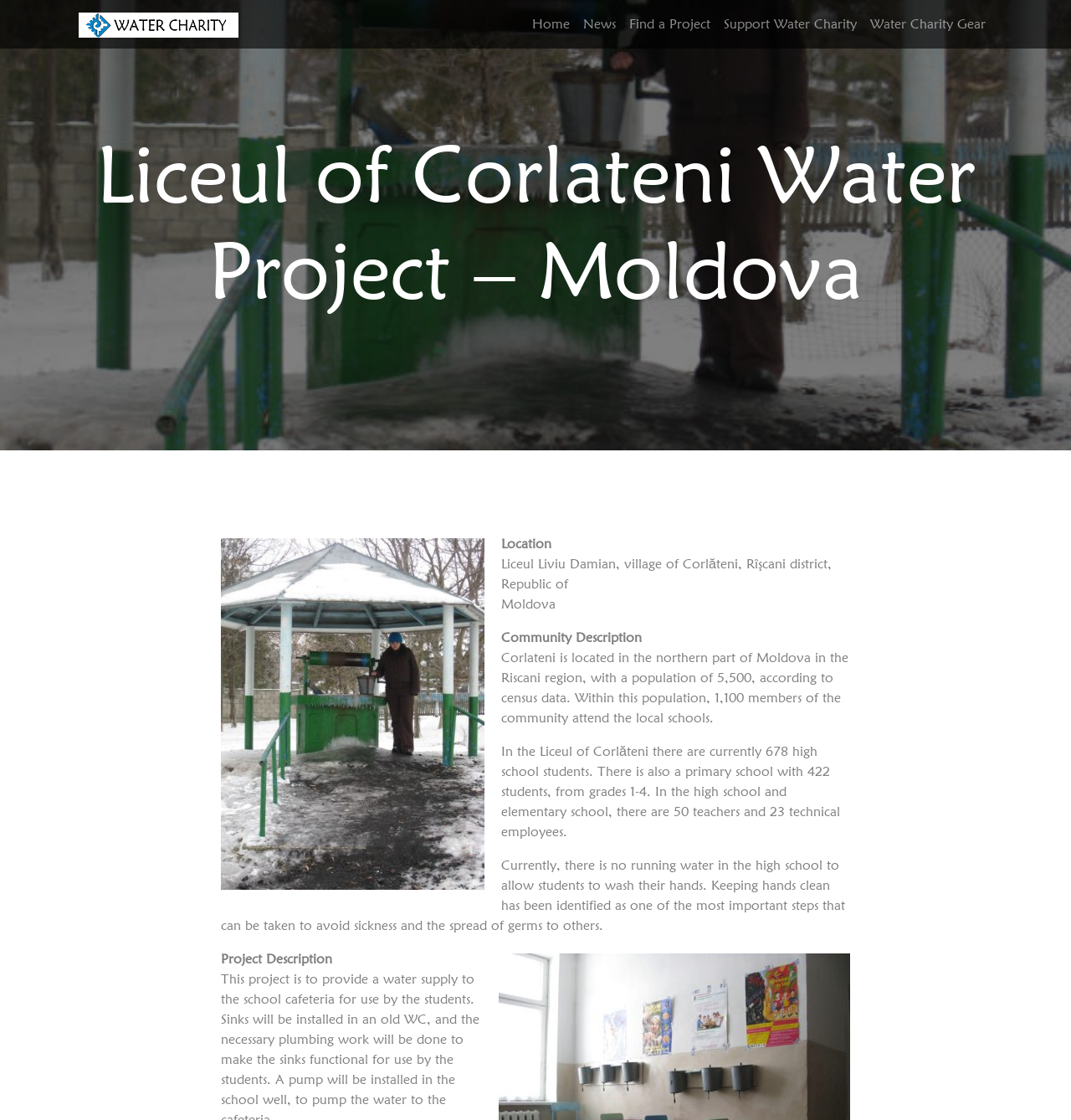Please answer the following question using a single word or phrase: How many teachers are there in the high school and elementary school?

50